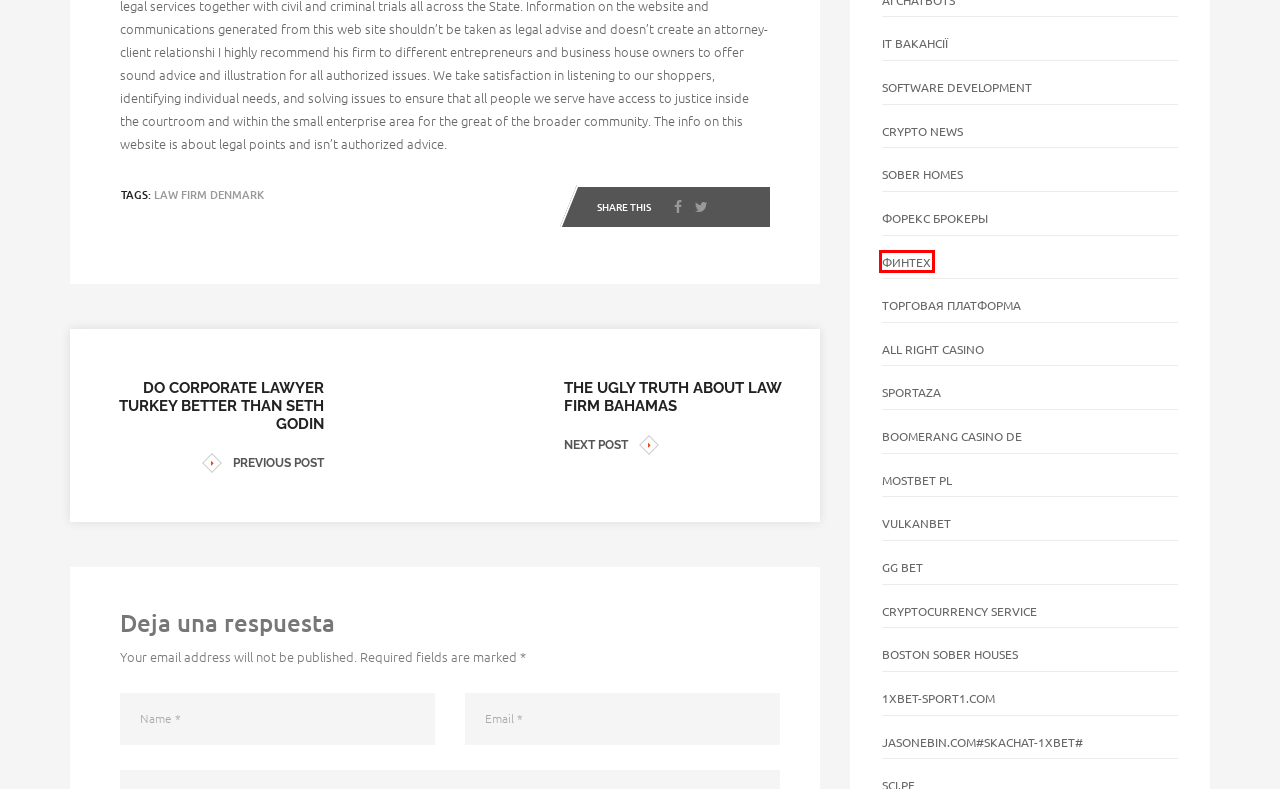Examine the screenshot of the webpage, which has a red bounding box around a UI element. Select the webpage description that best fits the new webpage after the element inside the red bounding box is clicked. Here are the choices:
A. Sober Homes – Briner Rent Car
B. Crypto News – Briner Rent Car
C. law firm Denmark – Briner Rent Car
D. Do Corporate Lawyer Turkey Better Than Seth Godin – Briner Rent Car
E. IT Вакансії – Briner Rent Car
F. Финтех – Briner Rent Car
G. 1xbet-sport1.com – Briner Rent Car
H. jasonebin.com#skachat-1xbet# – Briner Rent Car

F